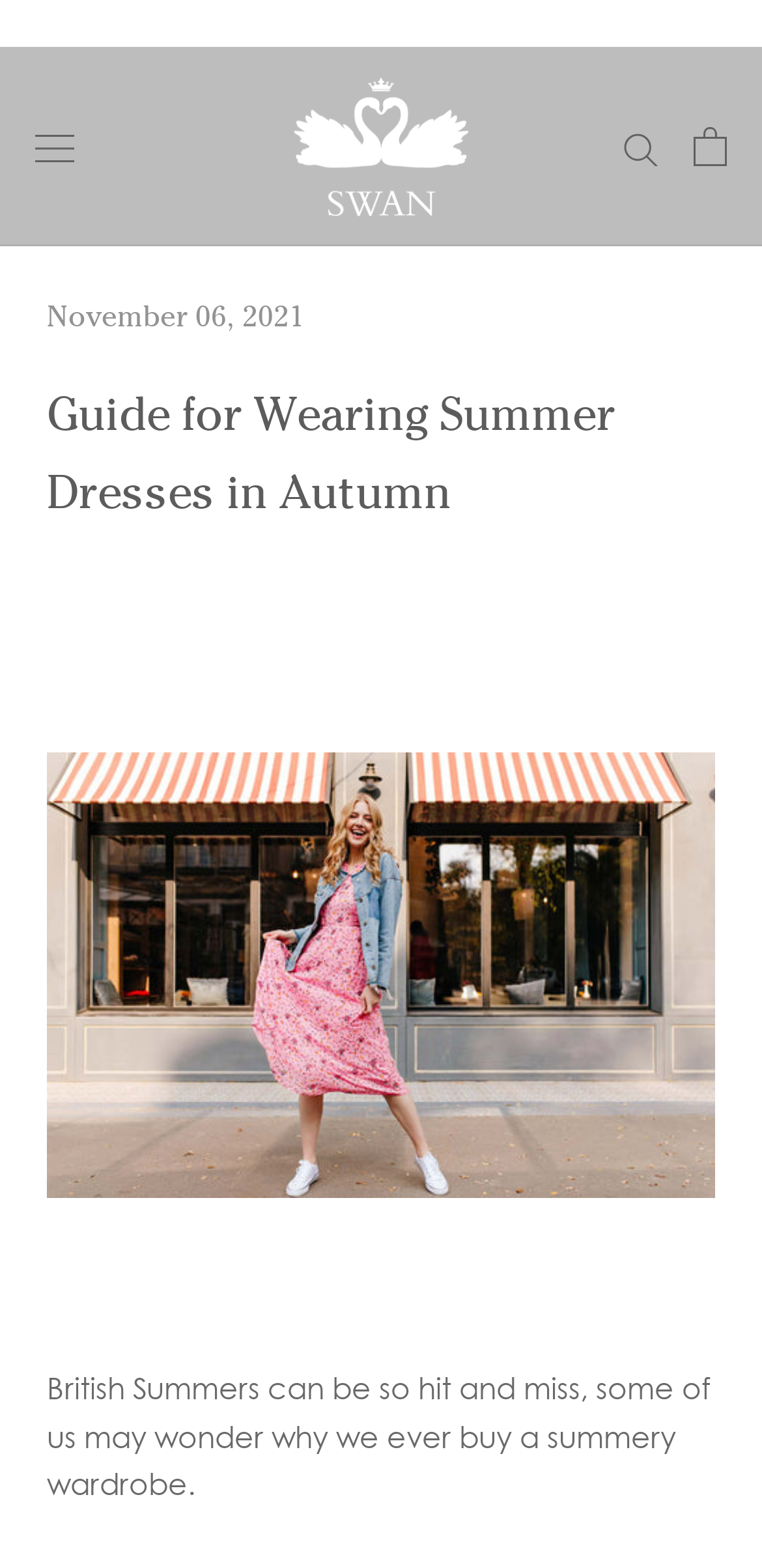What is the position of the search link?
Kindly give a detailed and elaborate answer to the question.

I found the position of the search link by looking at the bounding box coordinates of the link element that contains the text 'Search', which has a y1 value of 0.082 and an x1 value of 0.818, indicating that it is located at the top right of the webpage.